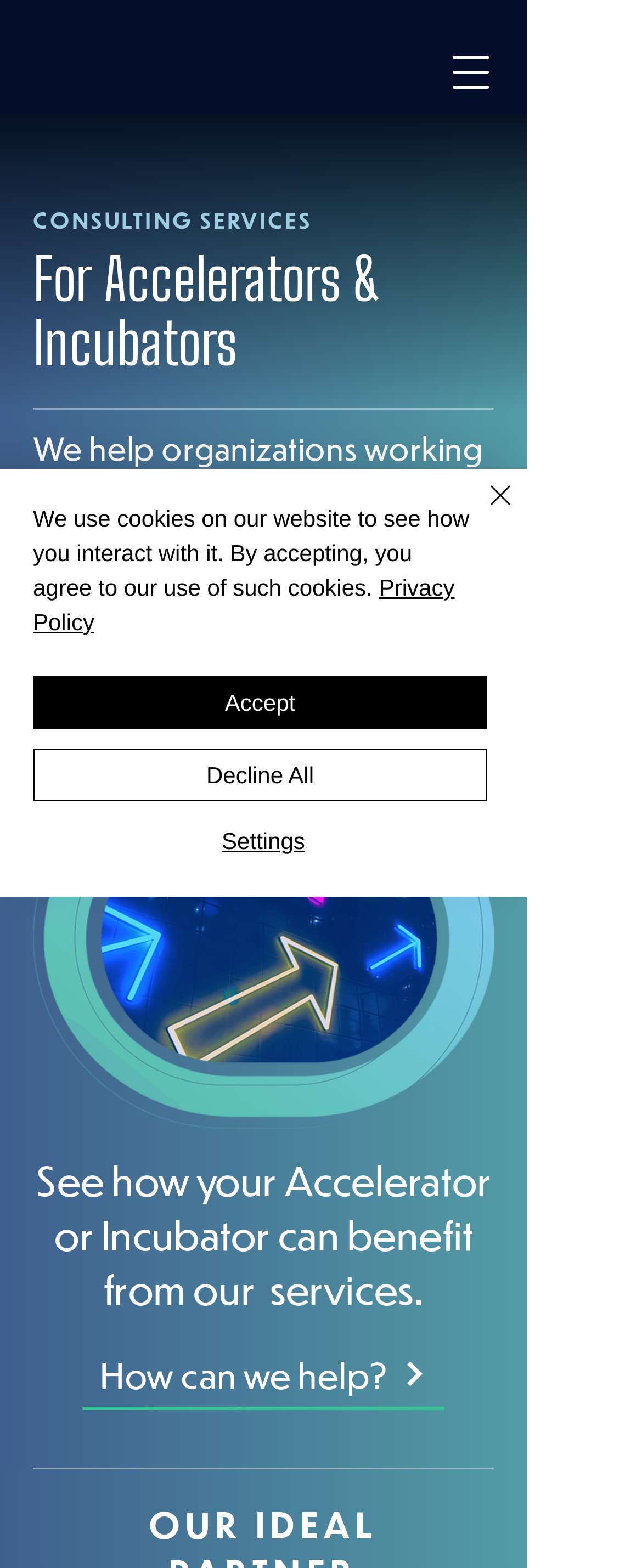Use one word or a short phrase to answer the question provided: 
What is the theme of the webpage's content?

Medtech